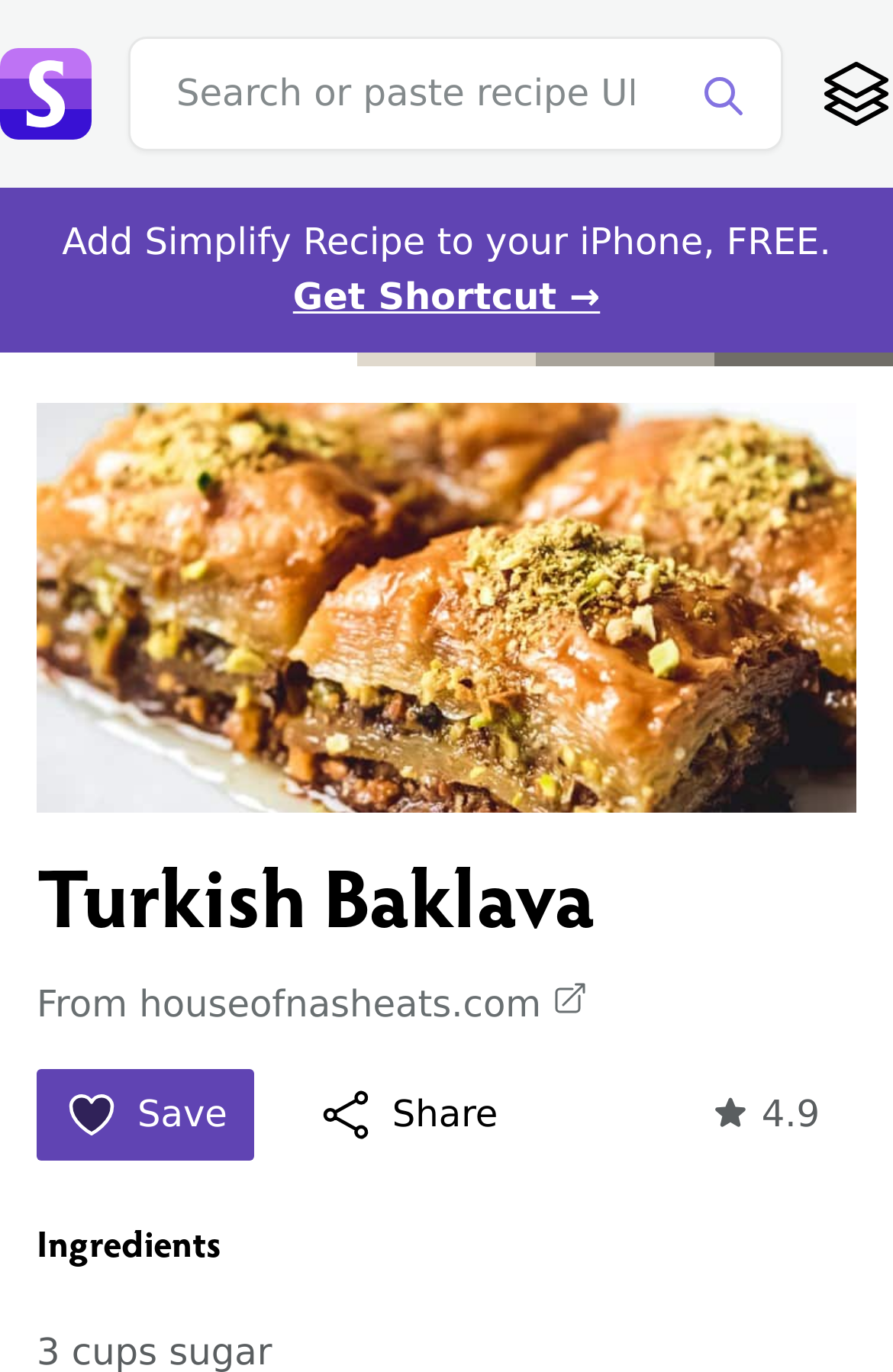What is the type of recipe?
Please answer using one word or phrase, based on the screenshot.

Turkish Baklava